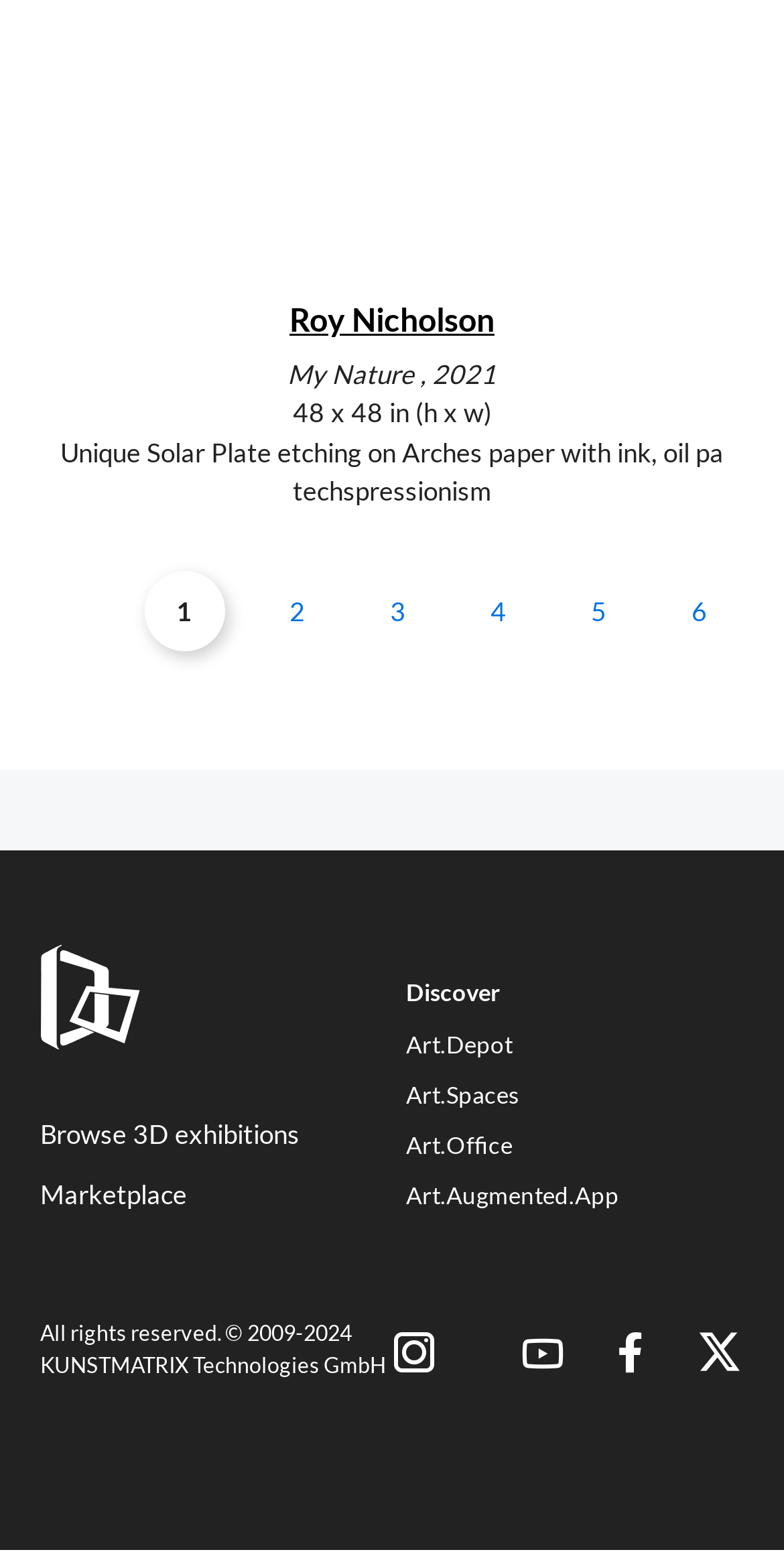Can you specify the bounding box coordinates for the region that should be clicked to fulfill this instruction: "Visit the Kunstmatrix.com homepage".

[0.051, 0.609, 0.467, 0.676]